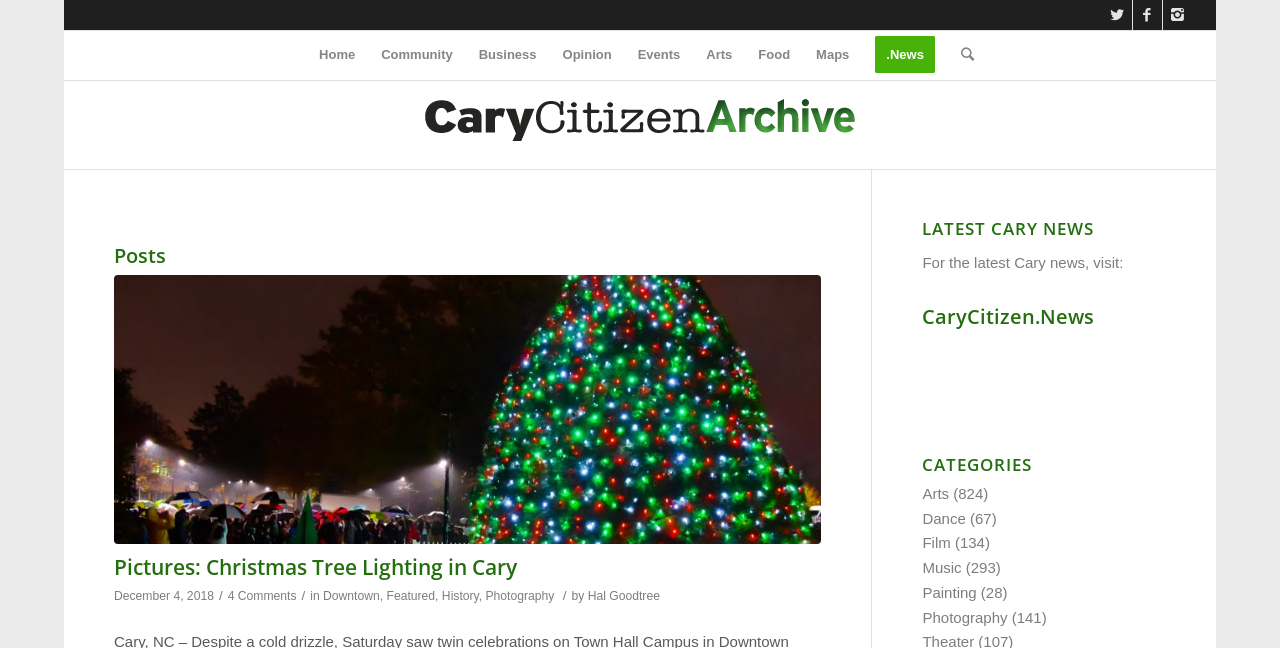Point out the bounding box coordinates of the section to click in order to follow this instruction: "Read the 'How to Notice Counterfeit Dolce Gabbana' article".

None